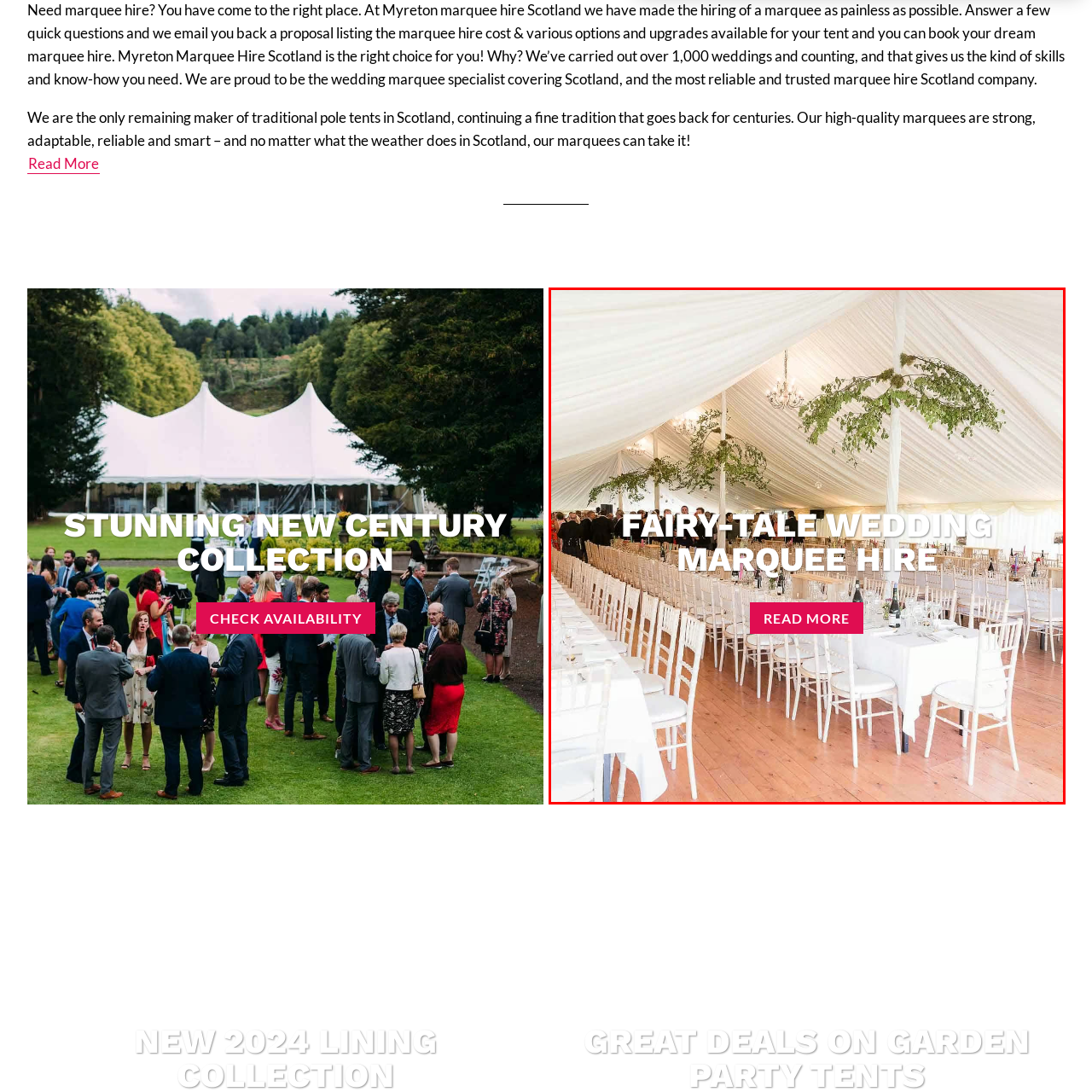What type of objects are hanging from the beams?
Take a close look at the image highlighted by the red bounding box and answer the question thoroughly based on the details you see.

The question inquires about the objects hanging from the beams. A closer look at the image reveals that the setting is enhanced by greenery hanging from the beams, adding to the overall elegance of the wedding marquee.